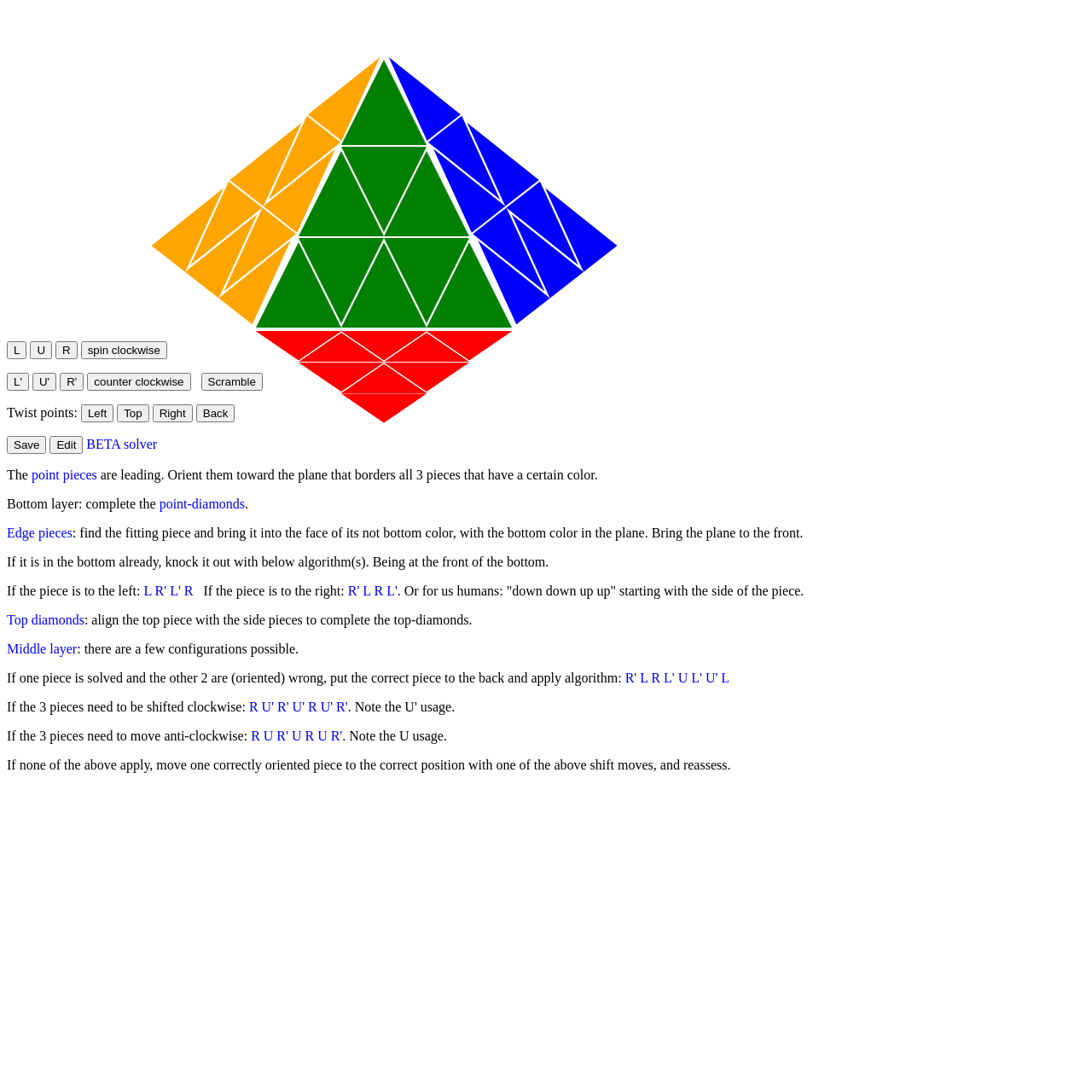What is the function of the 'Save' button?
Please provide a detailed and thorough answer to the question.

The 'Save' button is located near the top of the page, alongside the 'Edit' button. The presence of these buttons suggests that the user can modify the Pyraminx's state and save their progress.